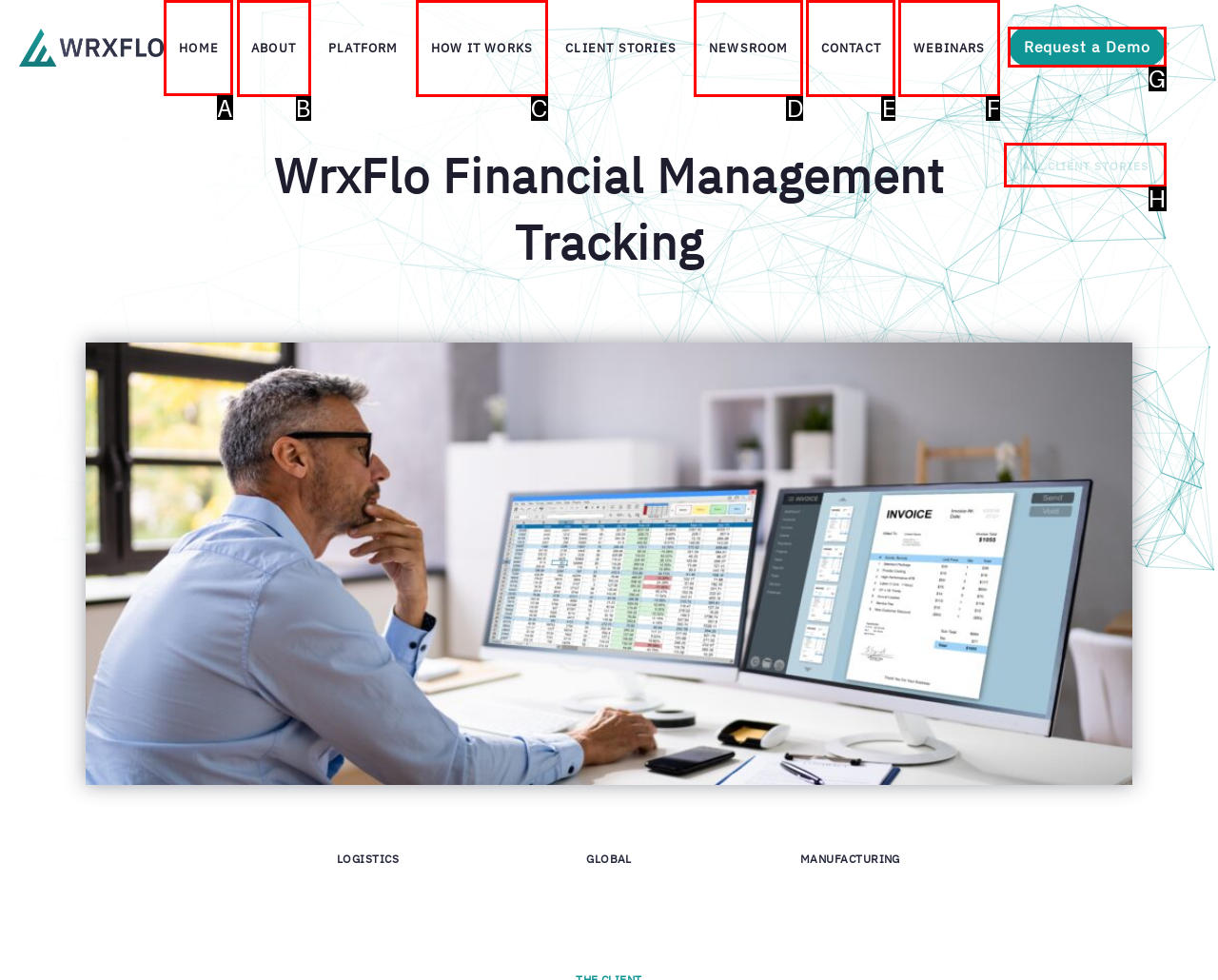Determine which HTML element I should select to execute the task: Go to the 'HOME' page
Reply with the corresponding option's letter from the given choices directly.

A